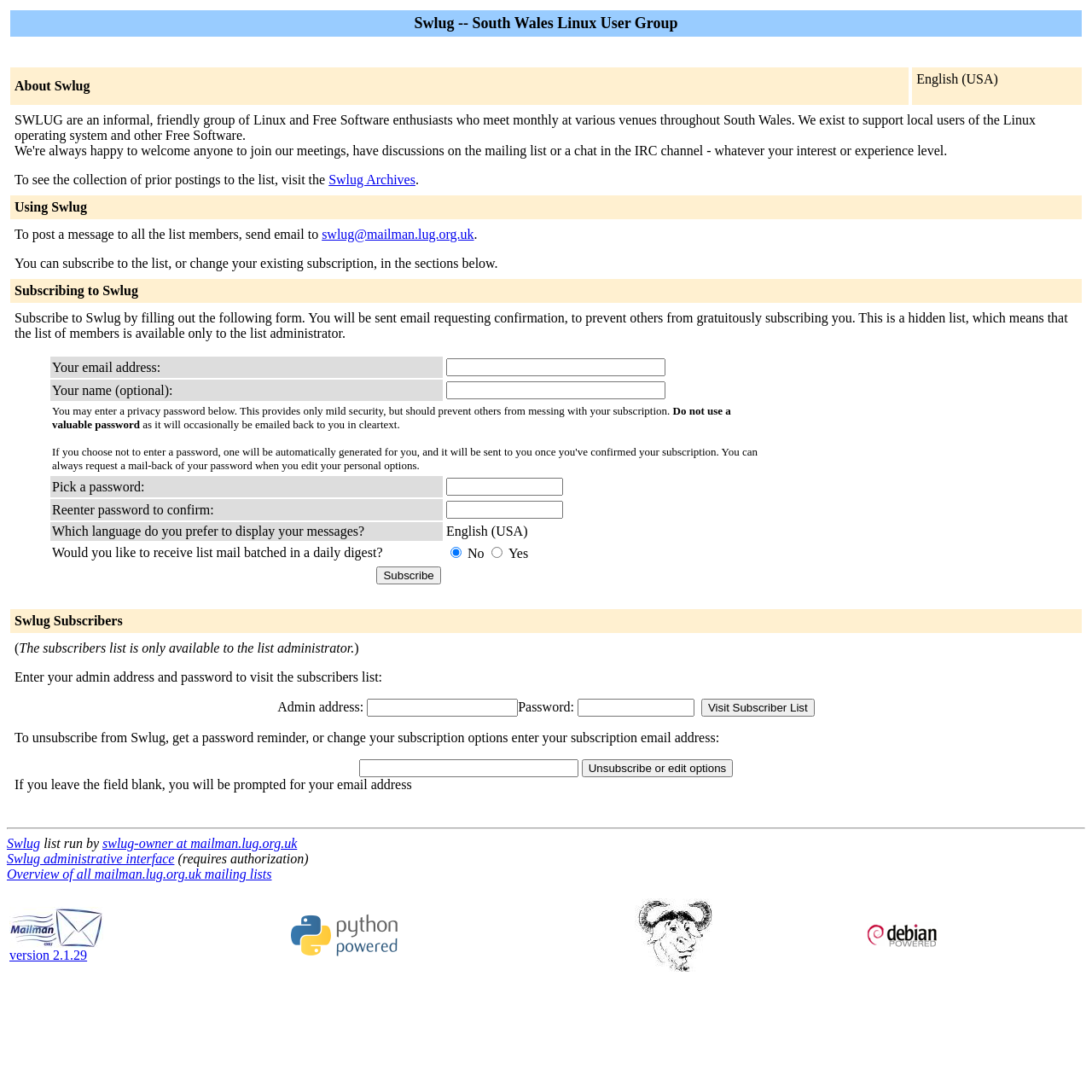Given the element description, predict the bounding box coordinates in the format (top-left x, top-left y, bottom-right x, bottom-right y), using floating point numbers between 0 and 1: version 2.1.29

[0.009, 0.857, 0.095, 0.881]